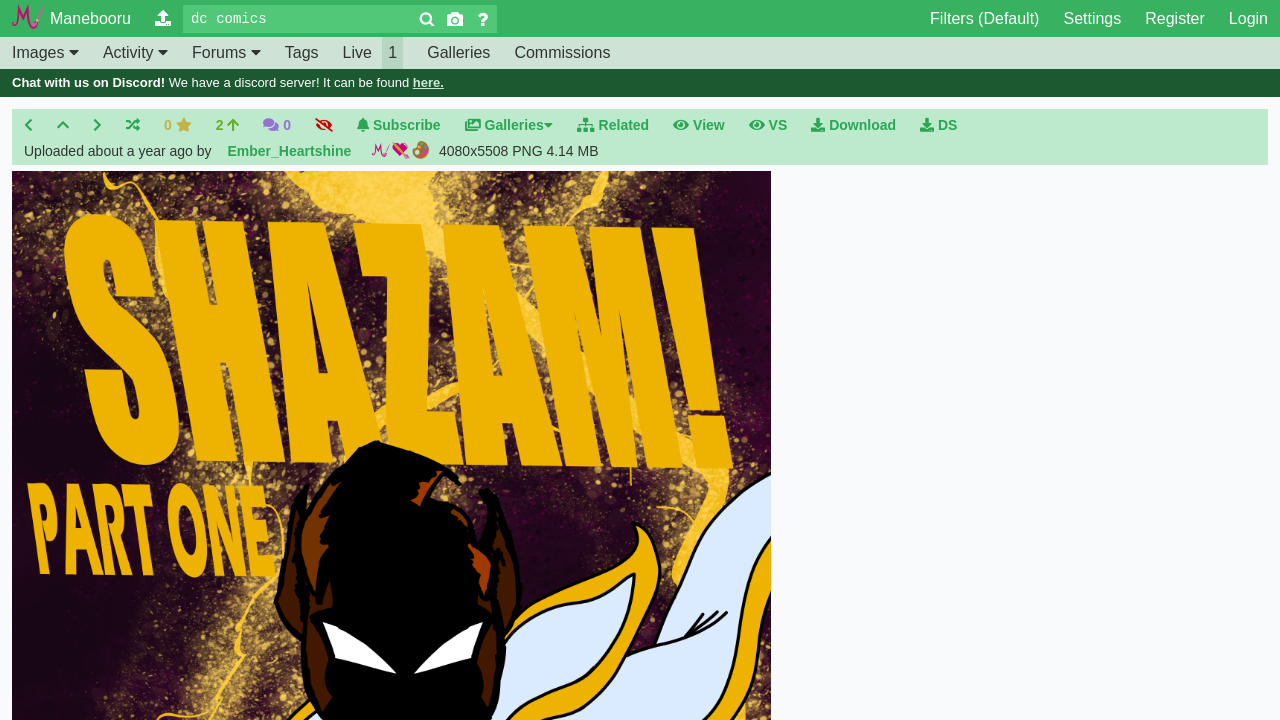What is the name of the website?
Answer the question with a single word or phrase, referring to the image.

Manebooru